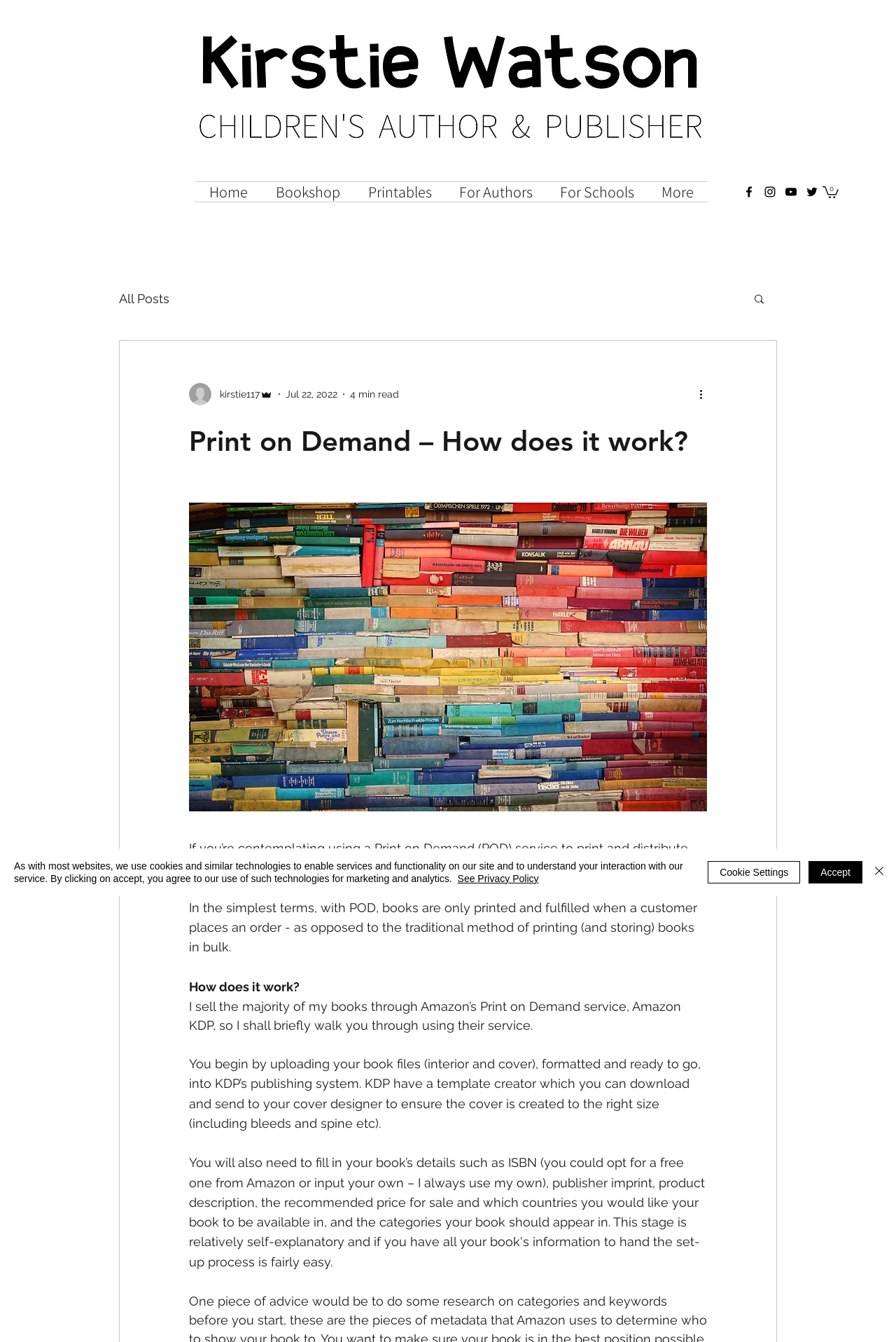Answer the question with a brief word or phrase:
How many minutes does it take to read the blog post?

4 min